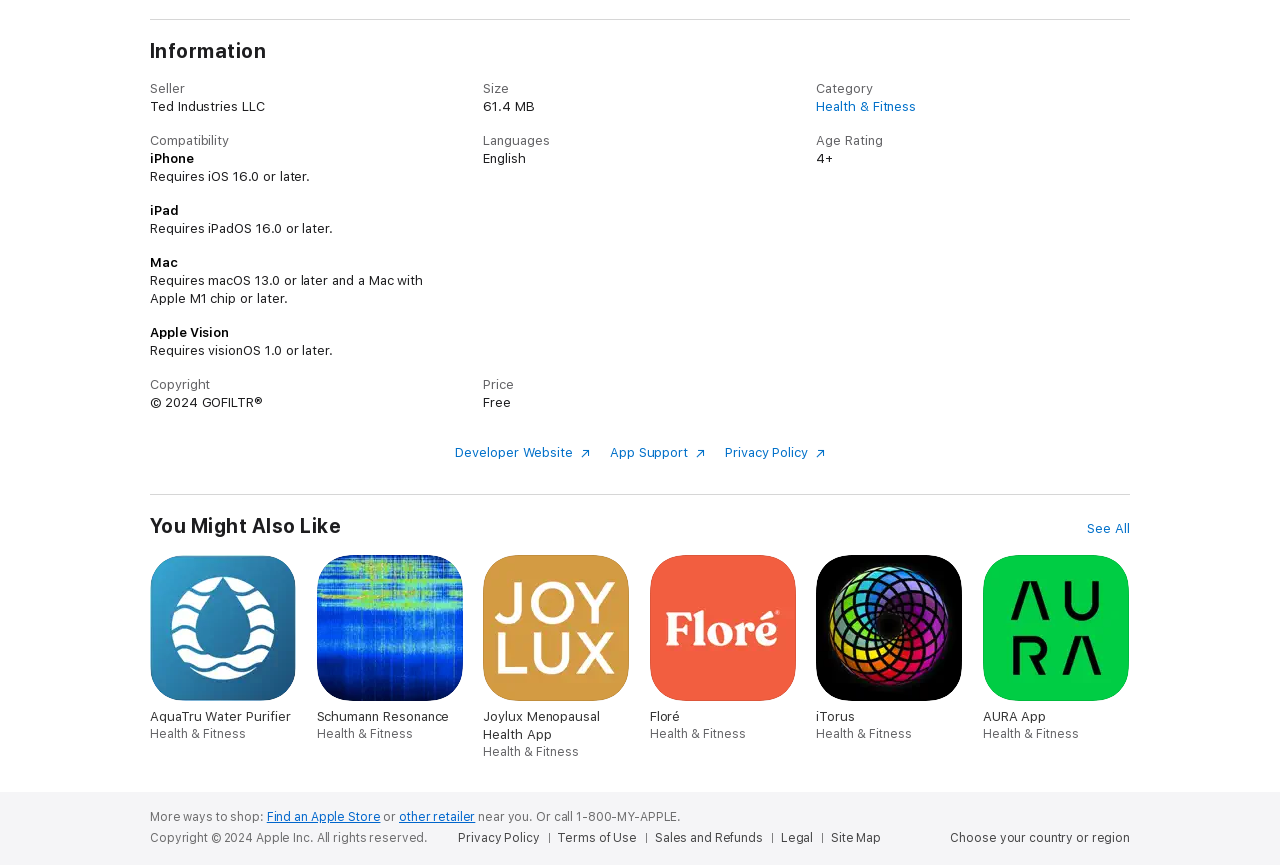Using the elements shown in the image, answer the question comprehensively: How many languages does this app support?

Based on the description list, this app supports at least one language, which is English.